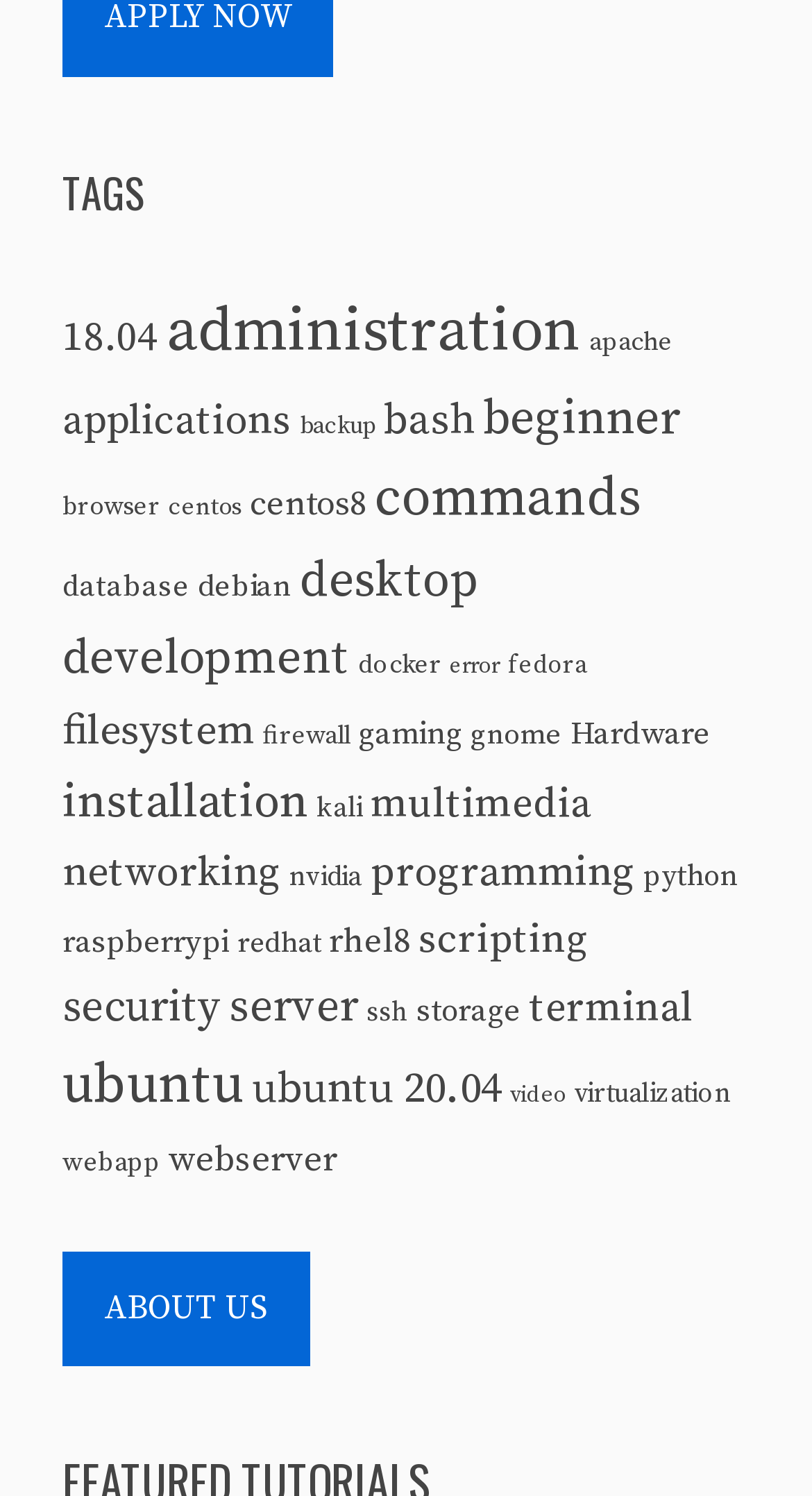Could you indicate the bounding box coordinates of the region to click in order to complete this instruction: "Click on the 'TAGS' heading".

[0.077, 0.107, 0.923, 0.149]